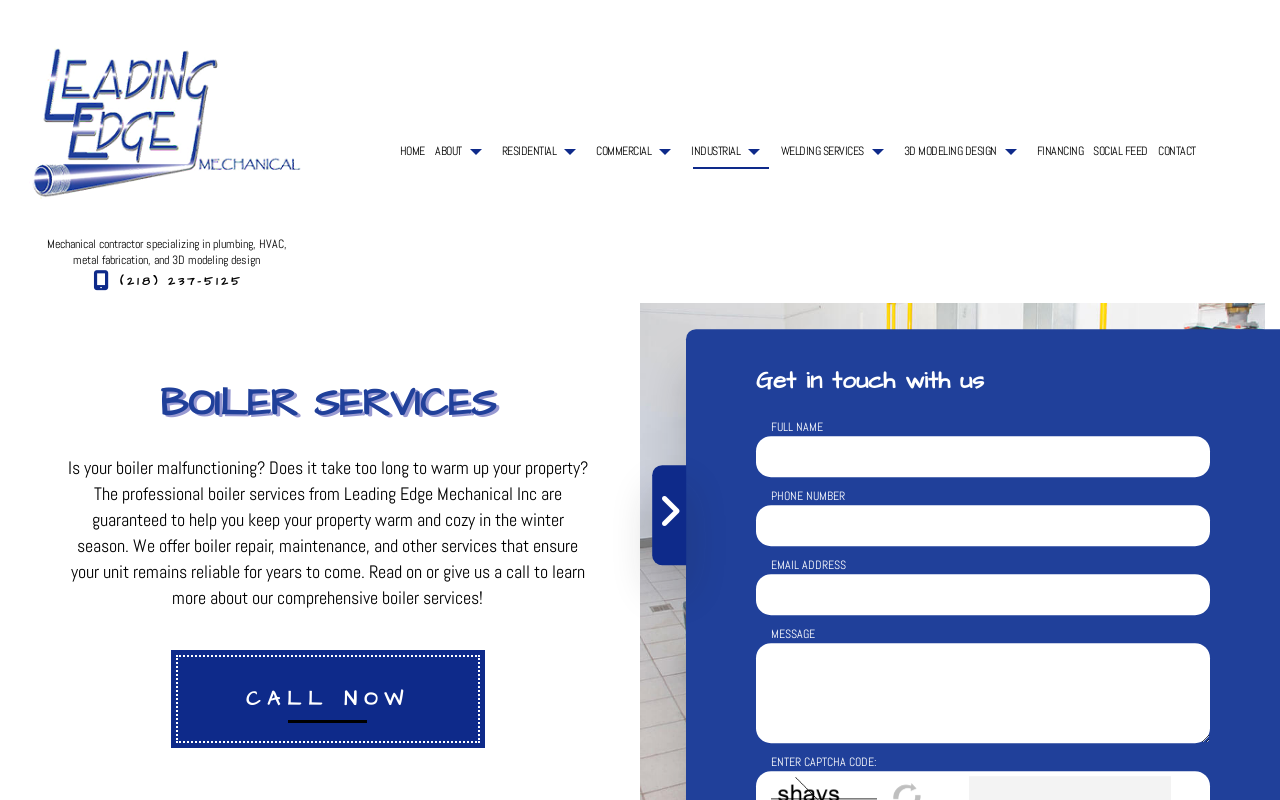Locate the bounding box coordinates of the clickable element to fulfill the following instruction: "View Birchbark Books". Provide the coordinates as four float numbers between 0 and 1 in the format [left, top, right, bottom].

None